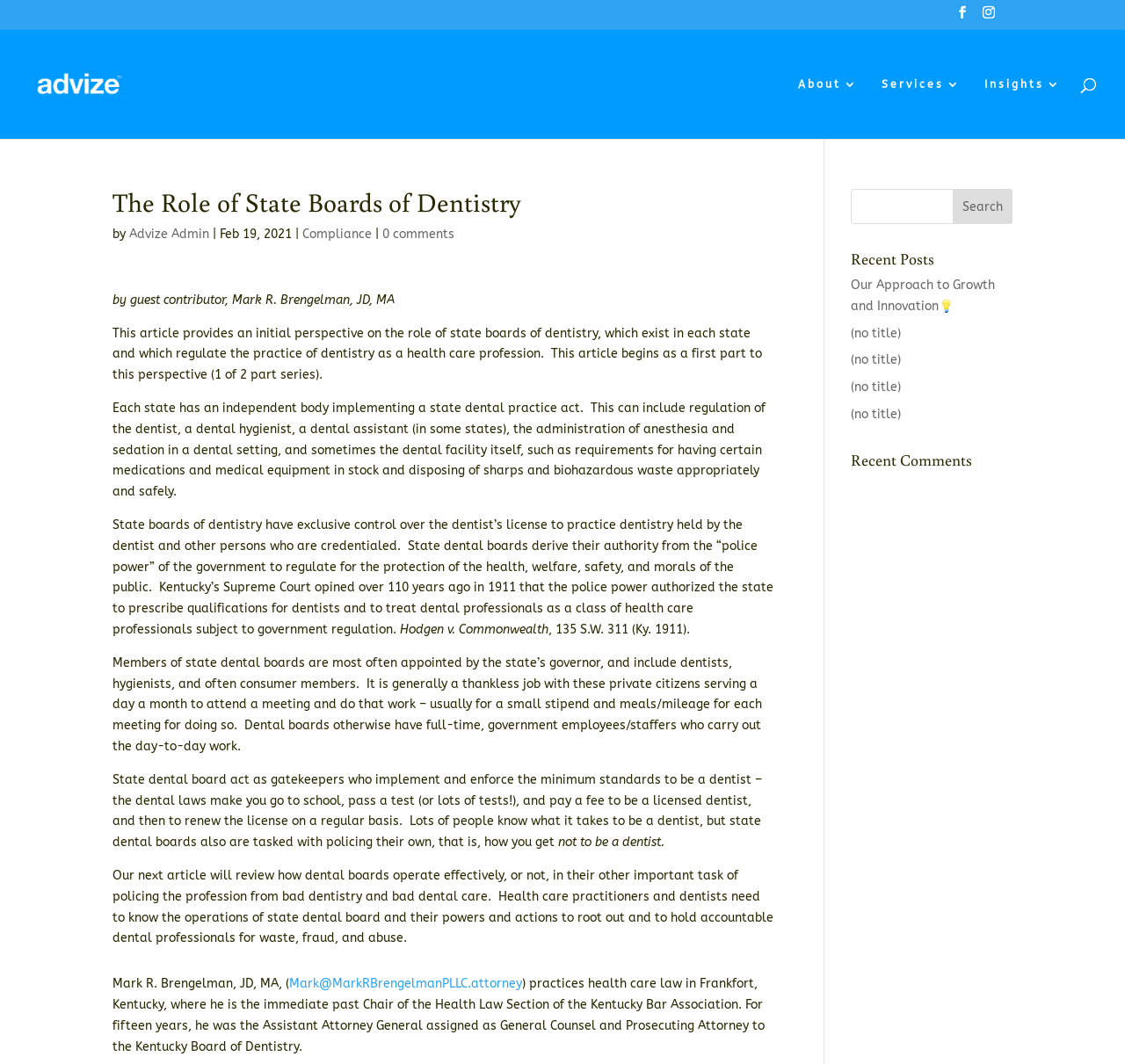Specify the bounding box coordinates of the area to click in order to execute this command: 'Go to Advize Health homepage'. The coordinates should consist of four float numbers ranging from 0 to 1, and should be formatted as [left, top, right, bottom].

[0.027, 0.071, 0.142, 0.085]